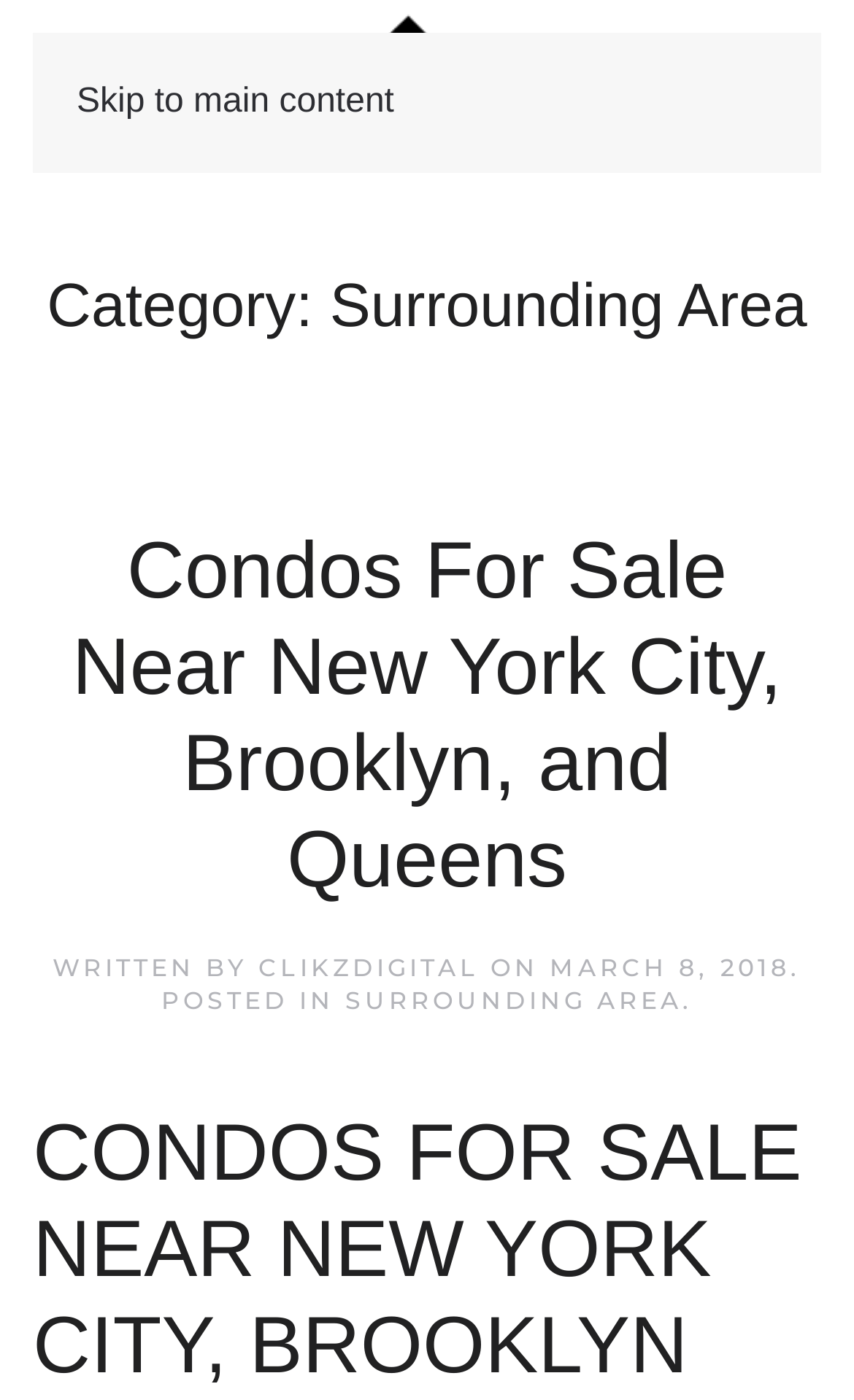Who wrote the article about condos for sale?
Please use the image to provide a one-word or short phrase answer.

CLIKZDIGITAL